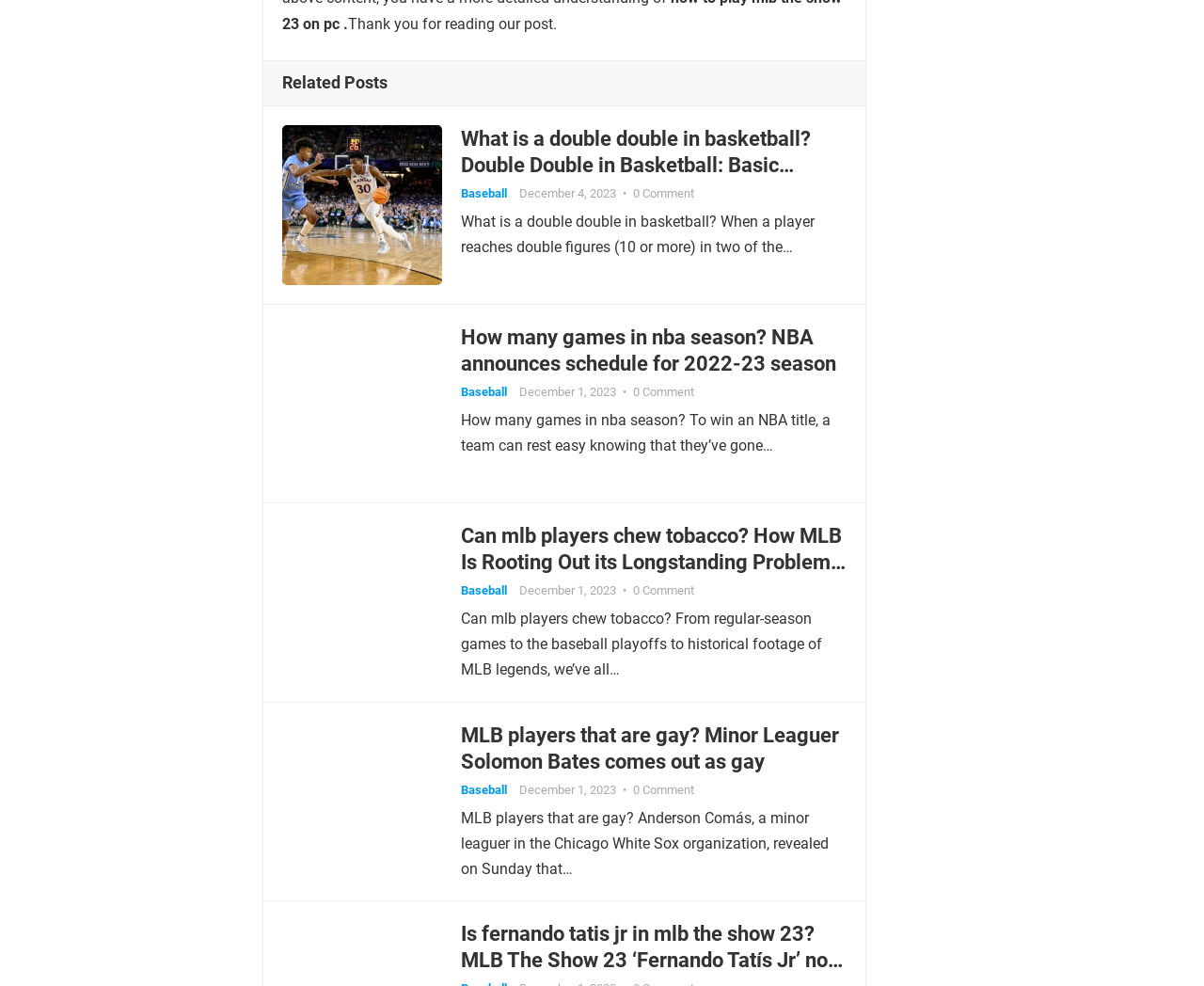Locate the bounding box coordinates of the UI element described by: "0 Comment". Provide the coordinates as four float numbers between 0 and 1, formatted as [left, top, right, bottom].

[0.526, 0.39, 0.577, 0.405]